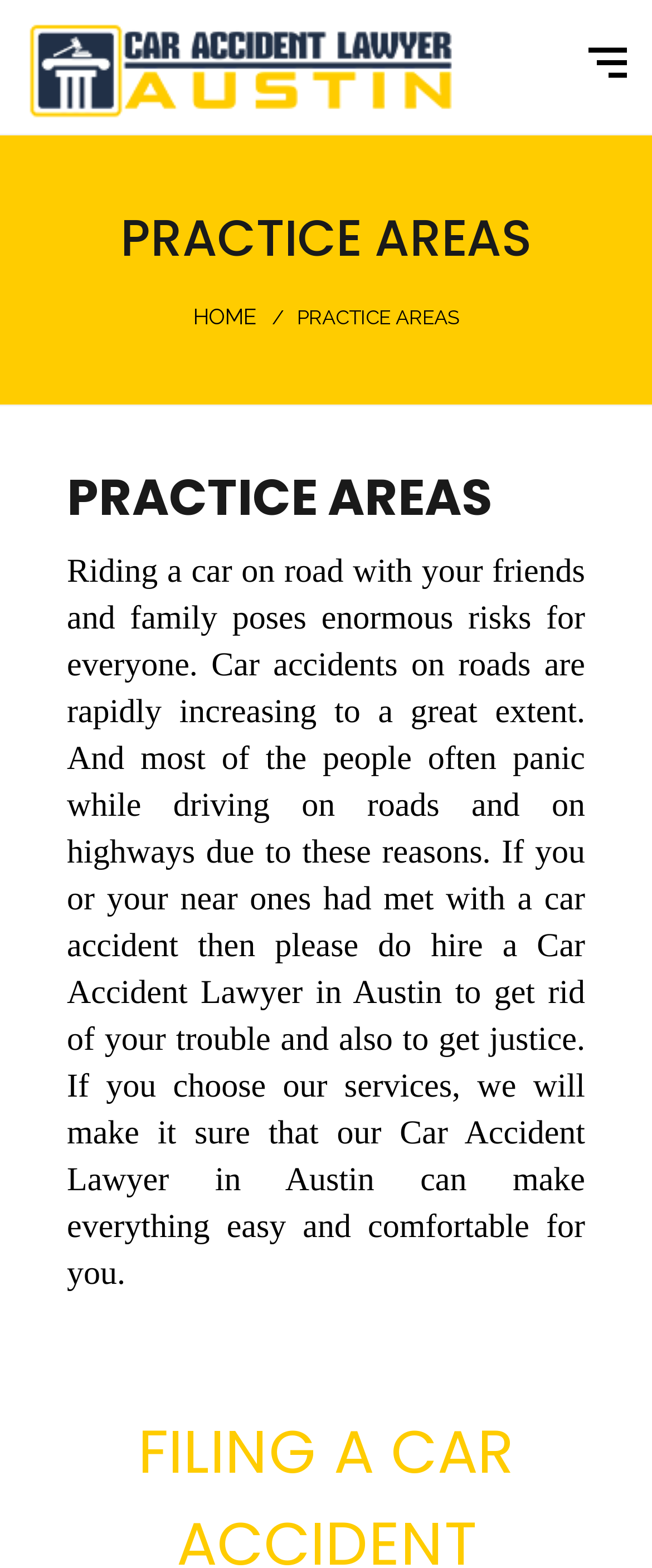From the element description Home, predict the bounding box coordinates of the UI element. The coordinates must be specified in the format (top-left x, top-left y, bottom-right x, bottom-right y) and should be within the 0 to 1 range.

[0.296, 0.194, 0.394, 0.21]